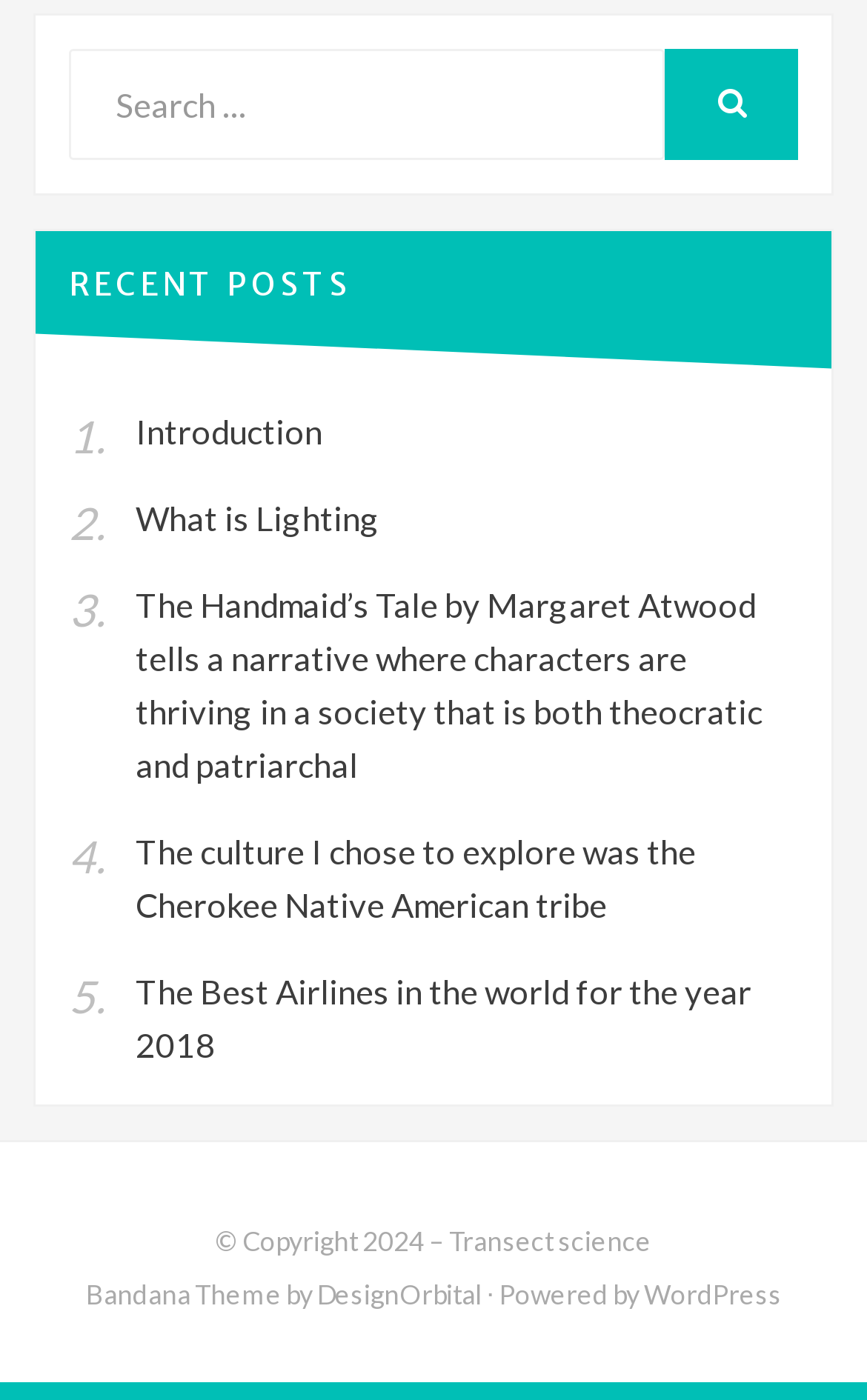Please answer the following question as detailed as possible based on the image: 
What is the copyright year?

At the bottom of the webpage, there is a static text element that reads '© Copyright 2024 –', indicating that the copyright year is 2024.